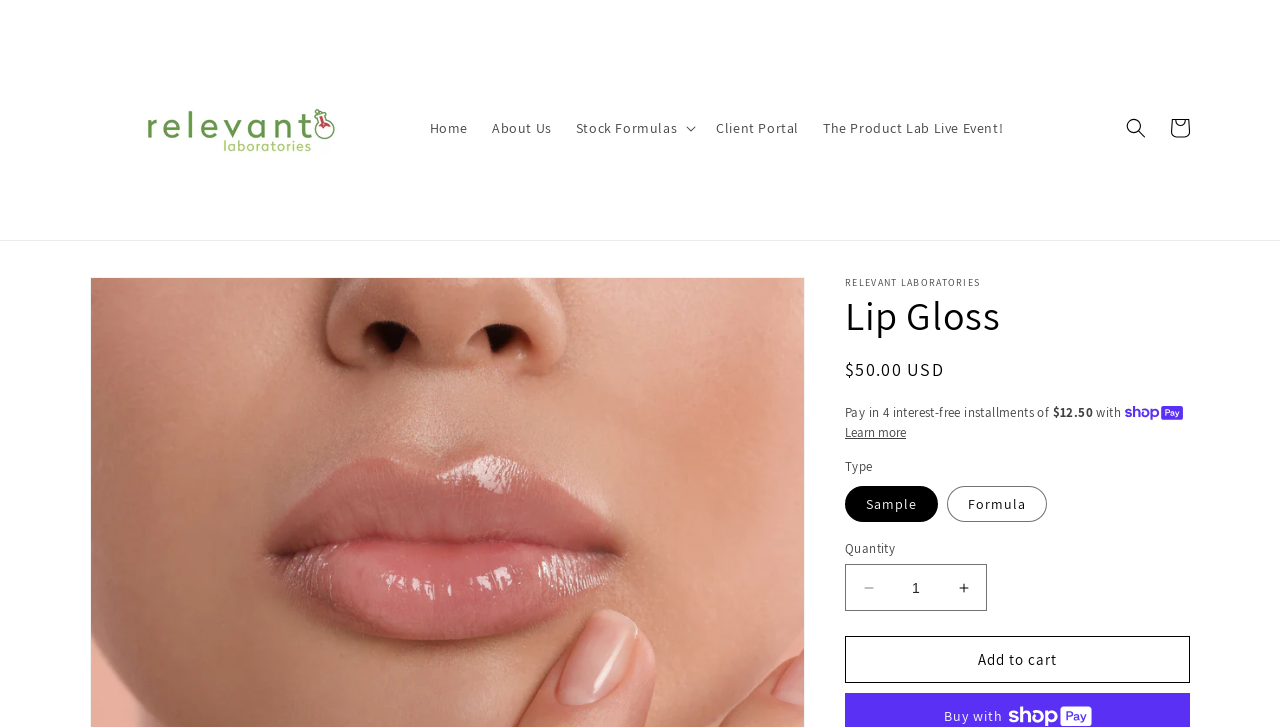Given the element description "APA" in the screenshot, predict the bounding box coordinates of that UI element.

None